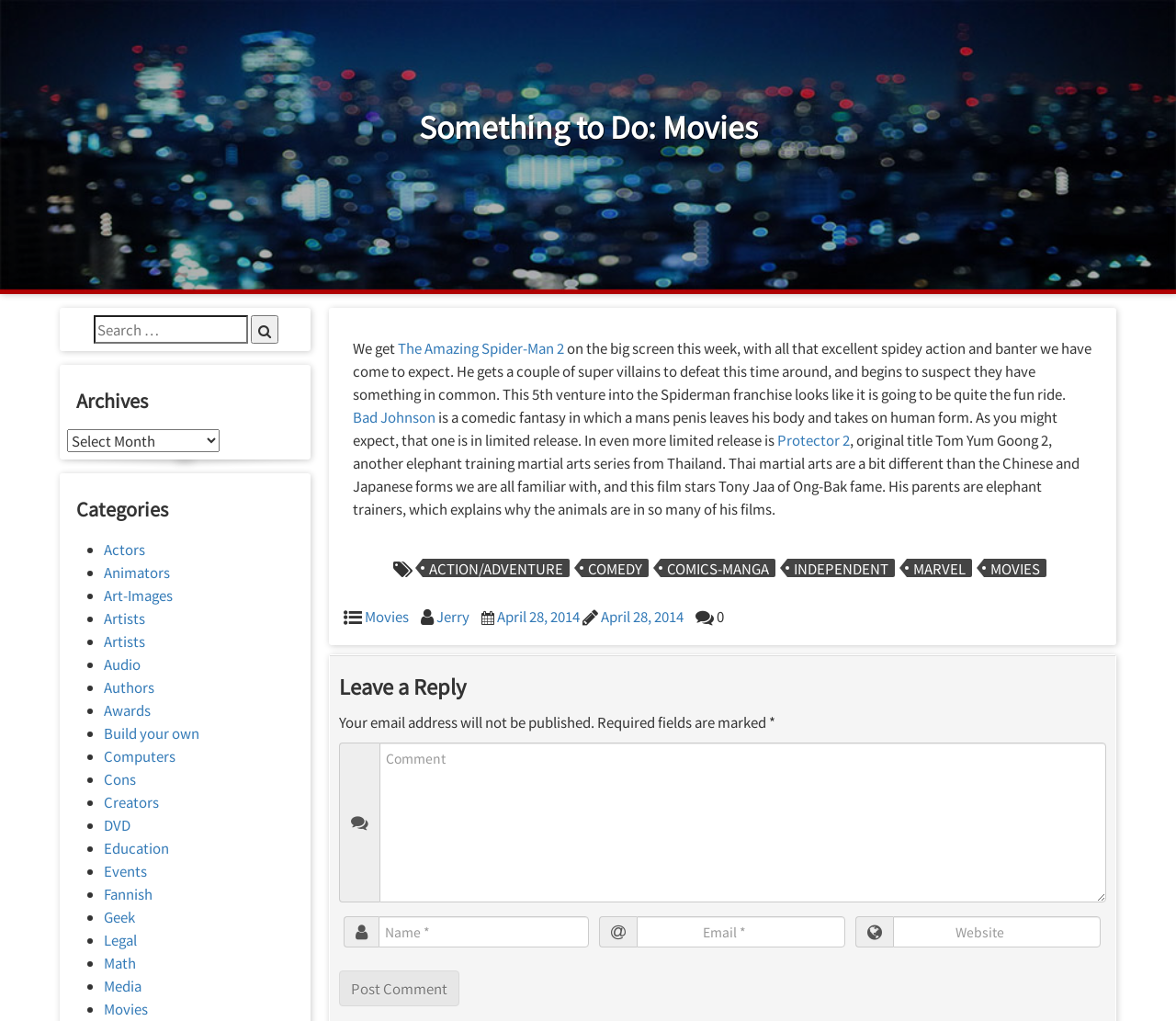Identify the bounding box for the described UI element. Provide the coordinates in (top-left x, top-left y, bottom-right x, bottom-right y) format with values ranging from 0 to 1: Math

[0.088, 0.933, 0.116, 0.952]